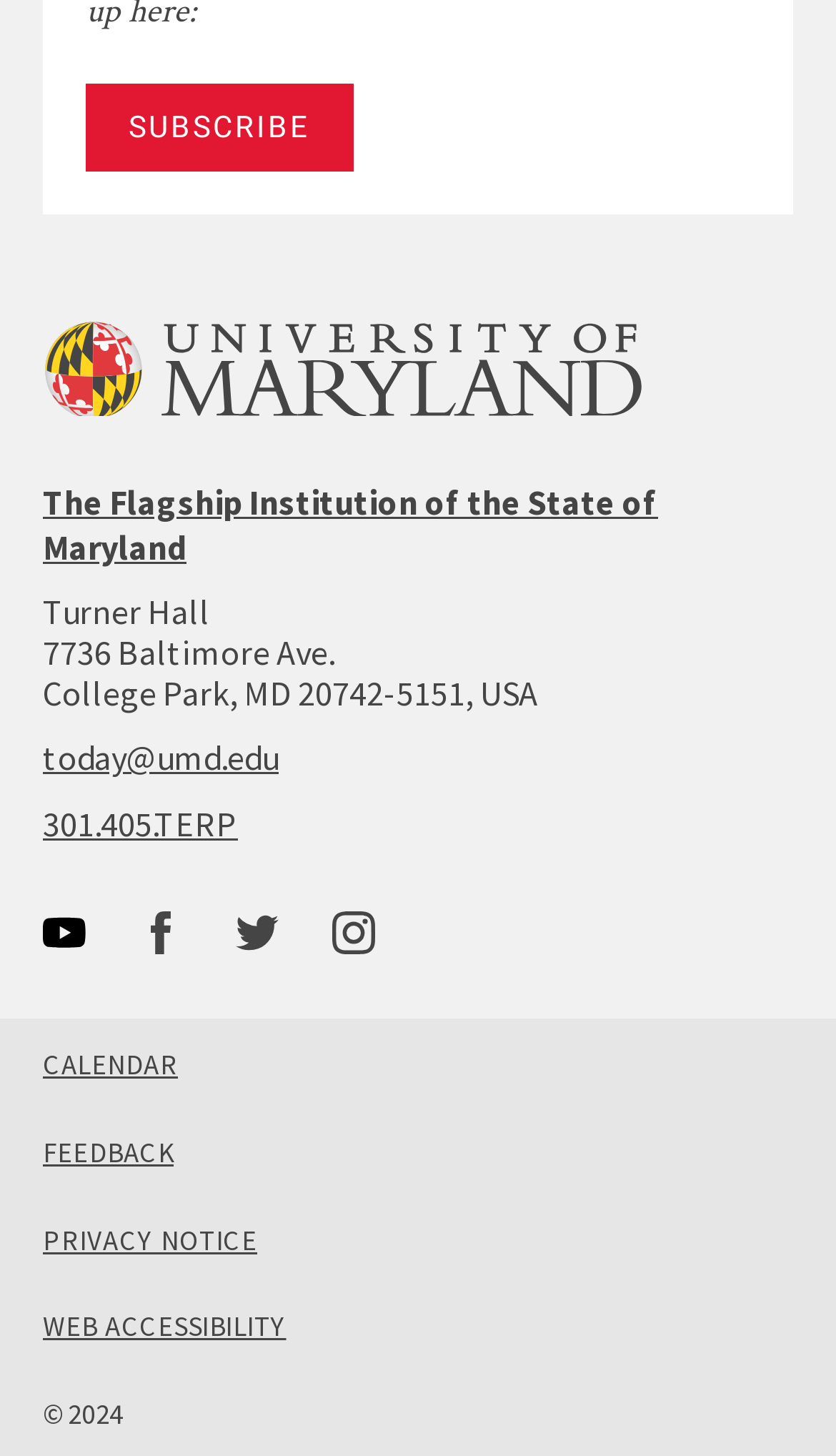Identify the bounding box coordinates for the UI element described as follows: "title="university of maryland logo"". Ensure the coordinates are four float numbers between 0 and 1, formatted as [left, top, right, bottom].

[0.051, 0.221, 0.949, 0.286]